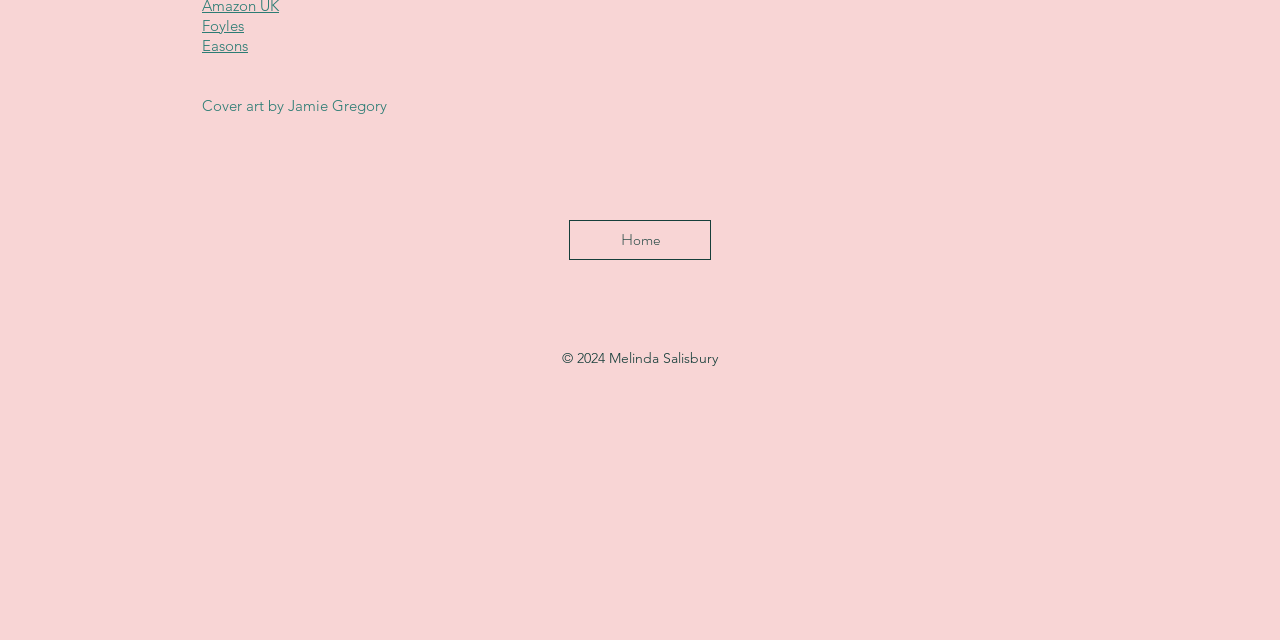Using the format (top-left x, top-left y, bottom-right x, bottom-right y), and given the element description, identify the bounding box coordinates within the screenshot: Home

[0.445, 0.344, 0.555, 0.406]